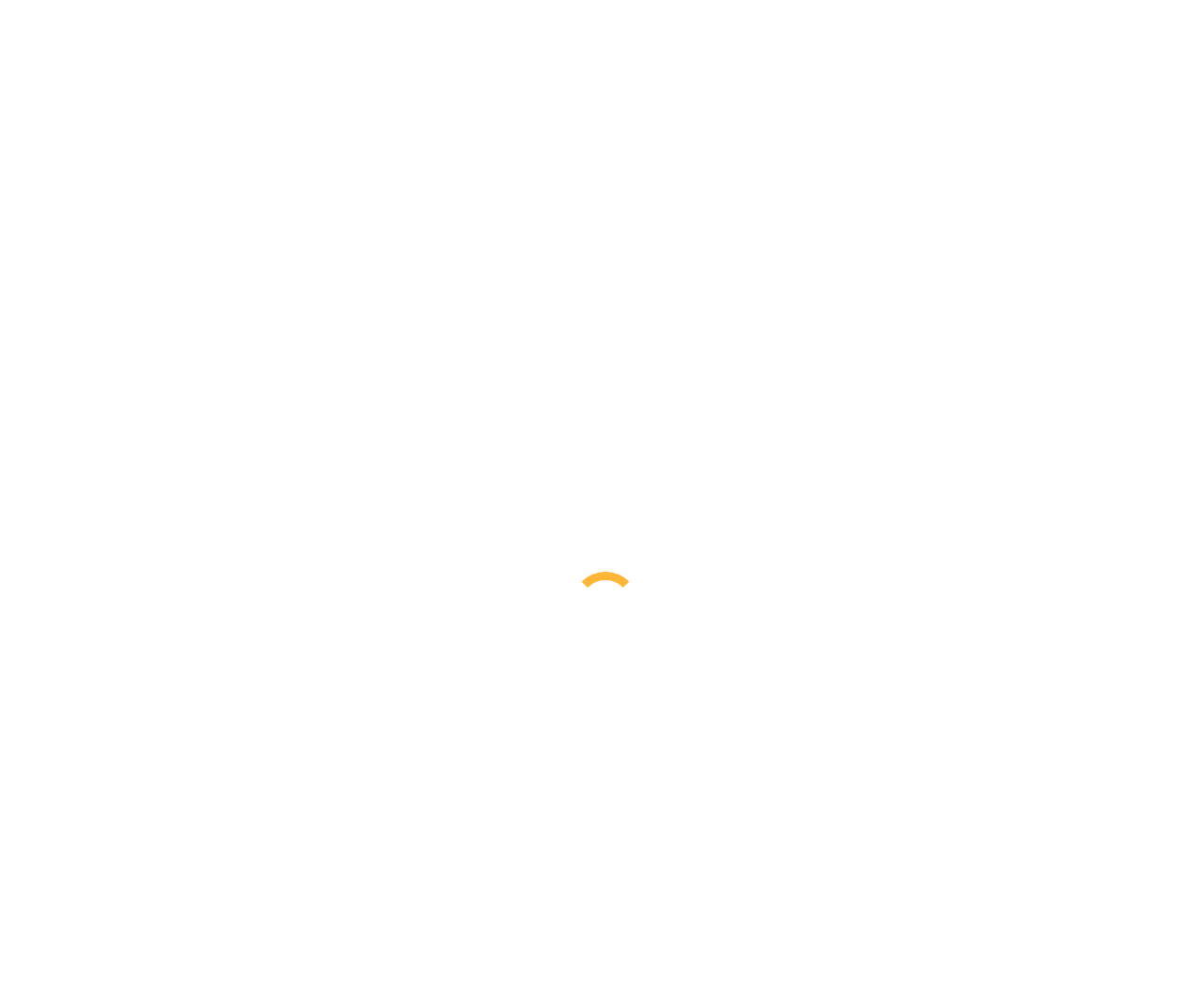Respond to the question below with a concise word or phrase:
What is the phone number of the store?

+1(xxx)-xxx-xxxx